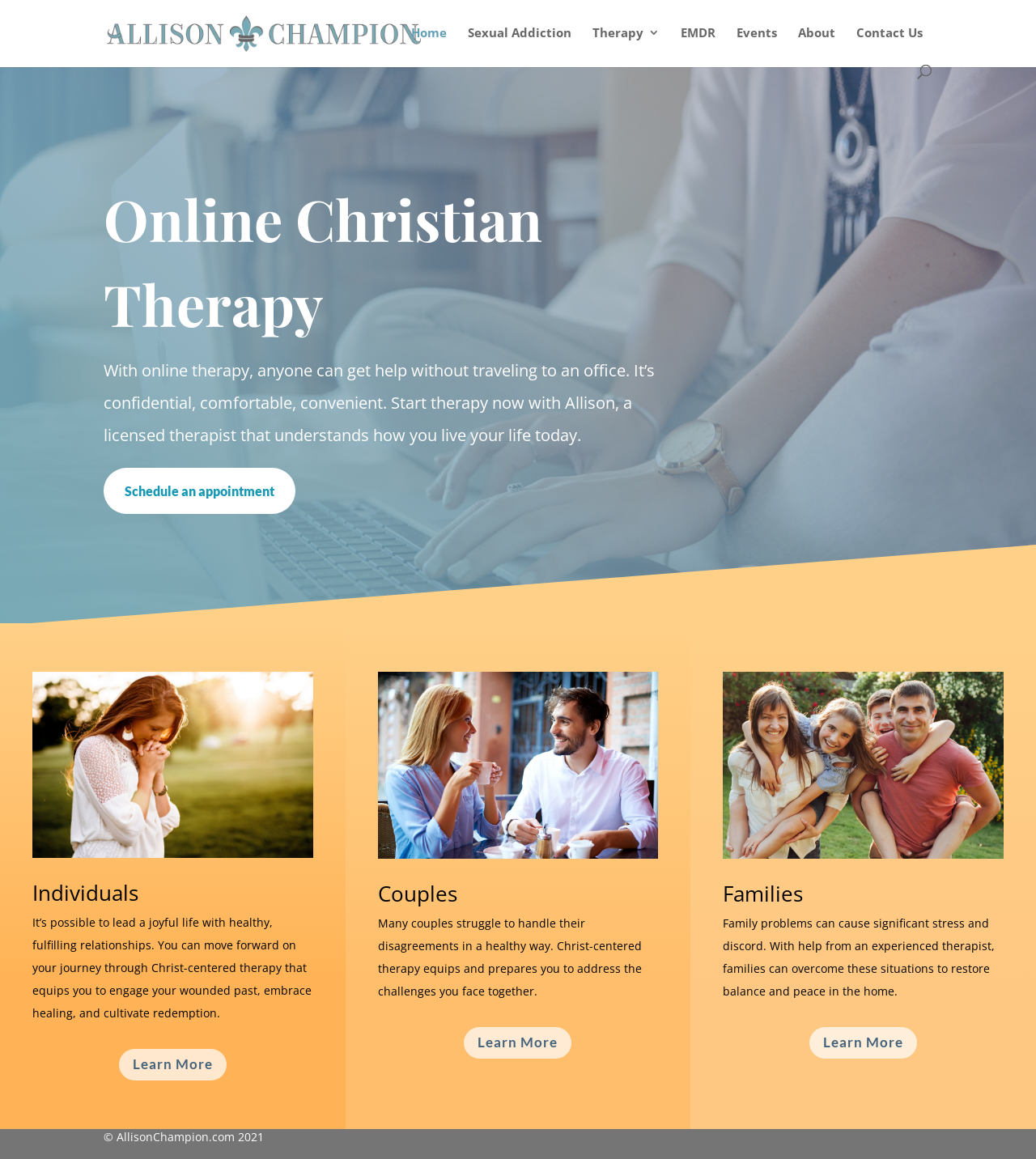Please determine the bounding box coordinates of the element's region to click in order to carry out the following instruction: "Contact Us". The coordinates should be four float numbers between 0 and 1, i.e., [left, top, right, bottom].

[0.827, 0.023, 0.891, 0.056]